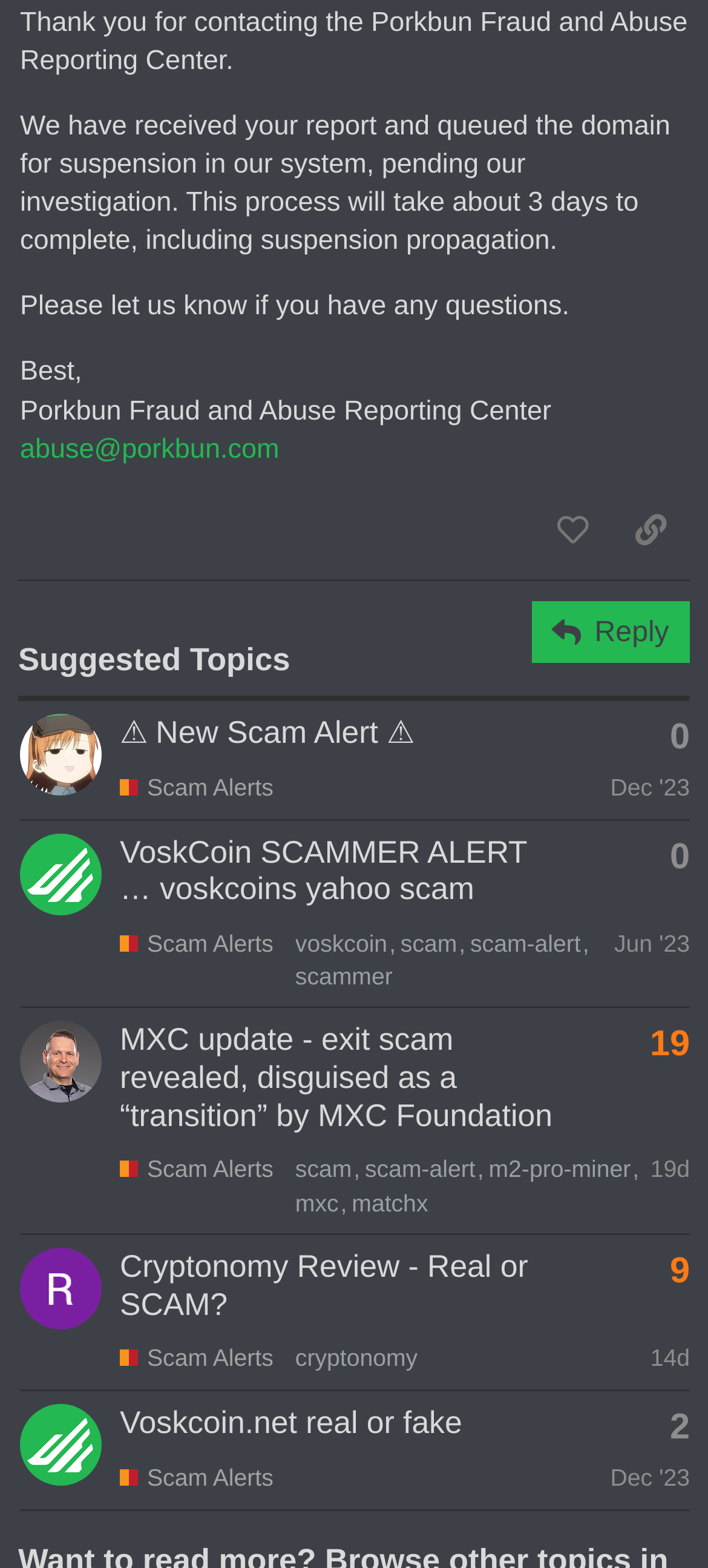What is the date of the first post of the topic 'Raj_Malani Cryptonomy Review - Real or SCAM?'?
Look at the image and answer the question using a single word or phrase.

Jun 30, 2023